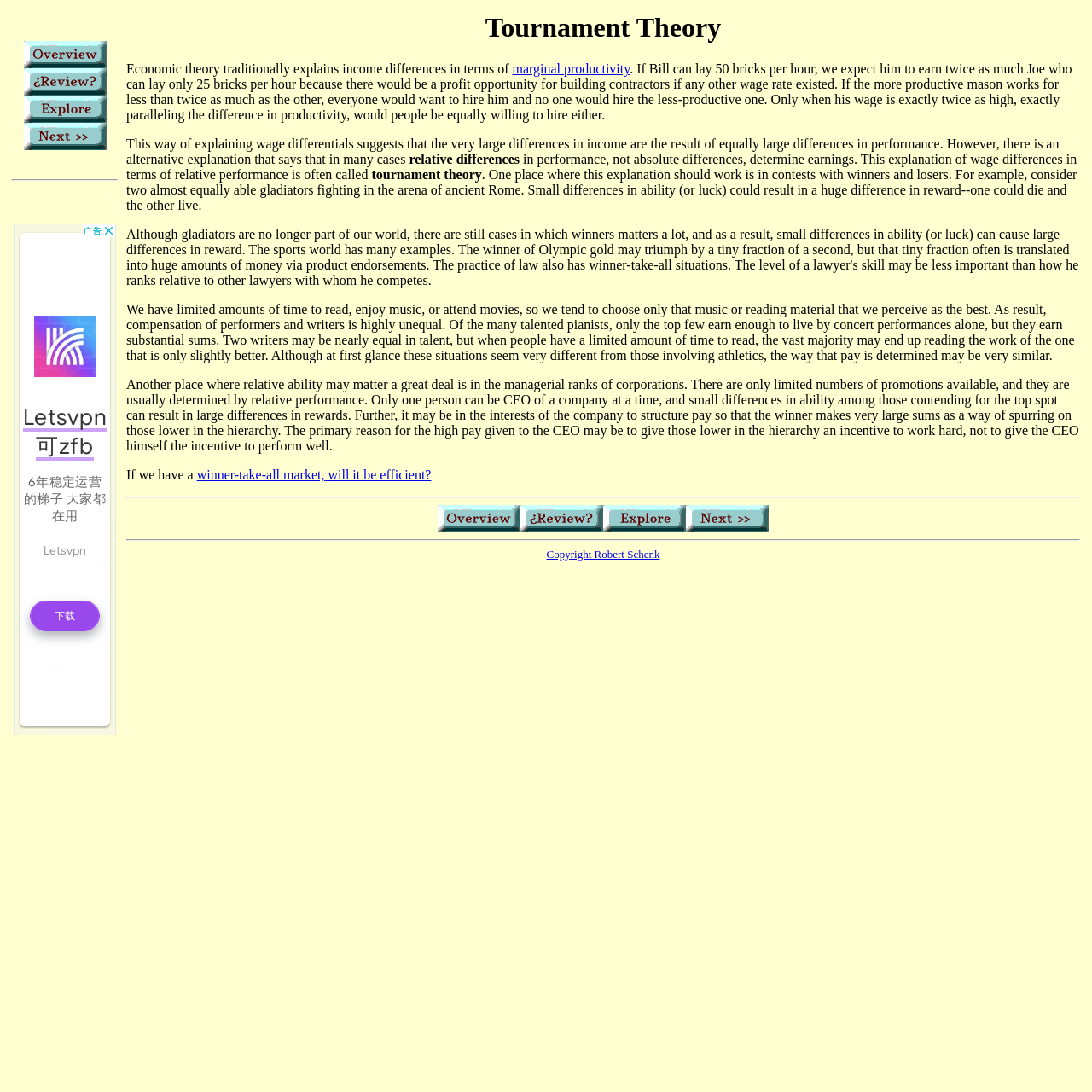Kindly determine the bounding box coordinates of the area that needs to be clicked to fulfill this instruction: "View the 'Copyright' information".

[0.5, 0.5, 0.604, 0.514]